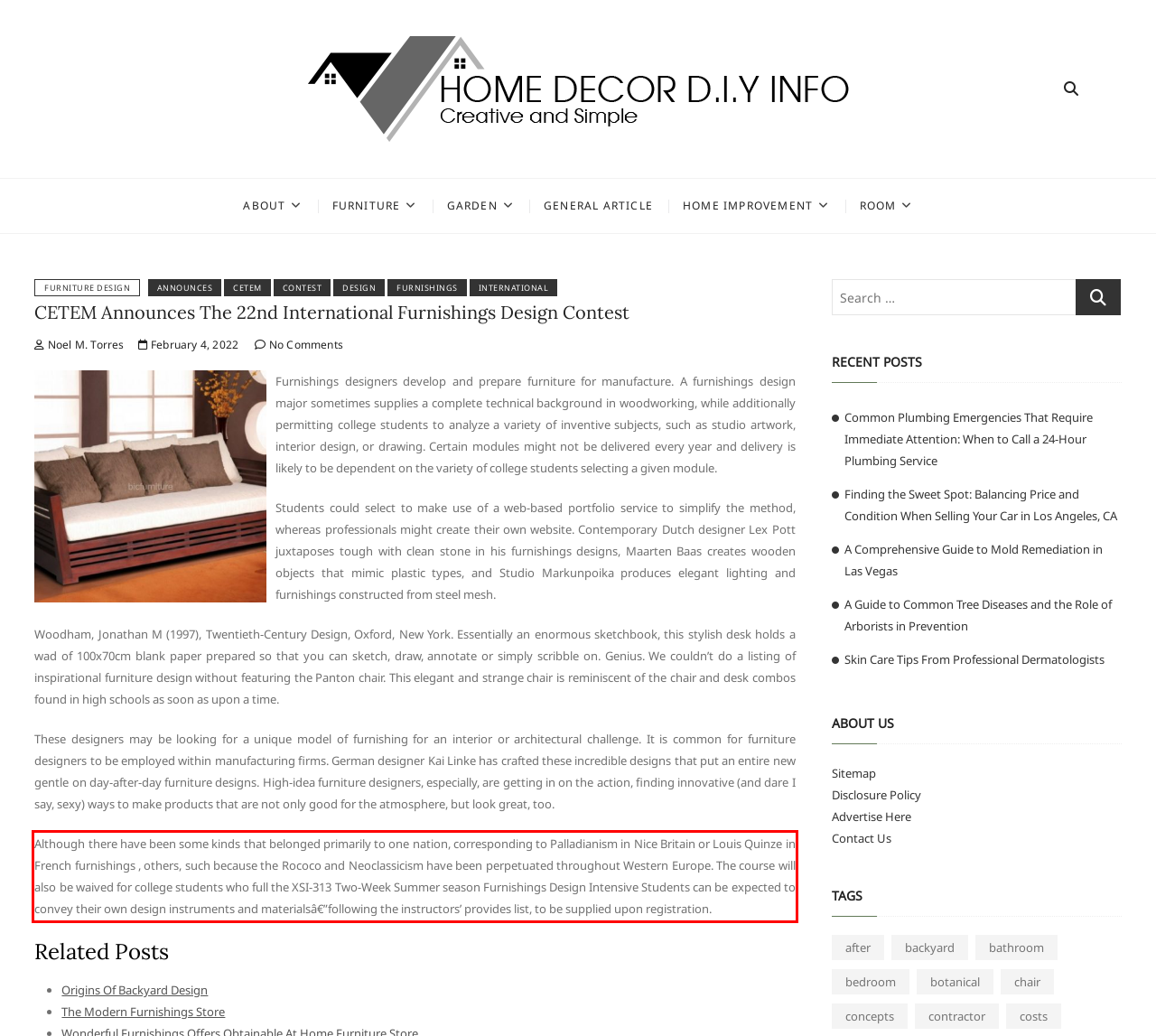You have a screenshot of a webpage with a red bounding box. Identify and extract the text content located inside the red bounding box.

Although there have been some kinds that belonged primarily to one nation, corresponding to Palladianism in Nice Britain or Louis Quinze in French furnishings , others, such because the Rococo and Neoclassicism have been perpetuated throughout Western Europe. The course will also be waived for college students who full the XSI-313 Two-Week Summer season Furnishings Design Intensive Students can be expected to convey their own design instruments and materialsâ€”following the instructors’ provides list, to be supplied upon registration.